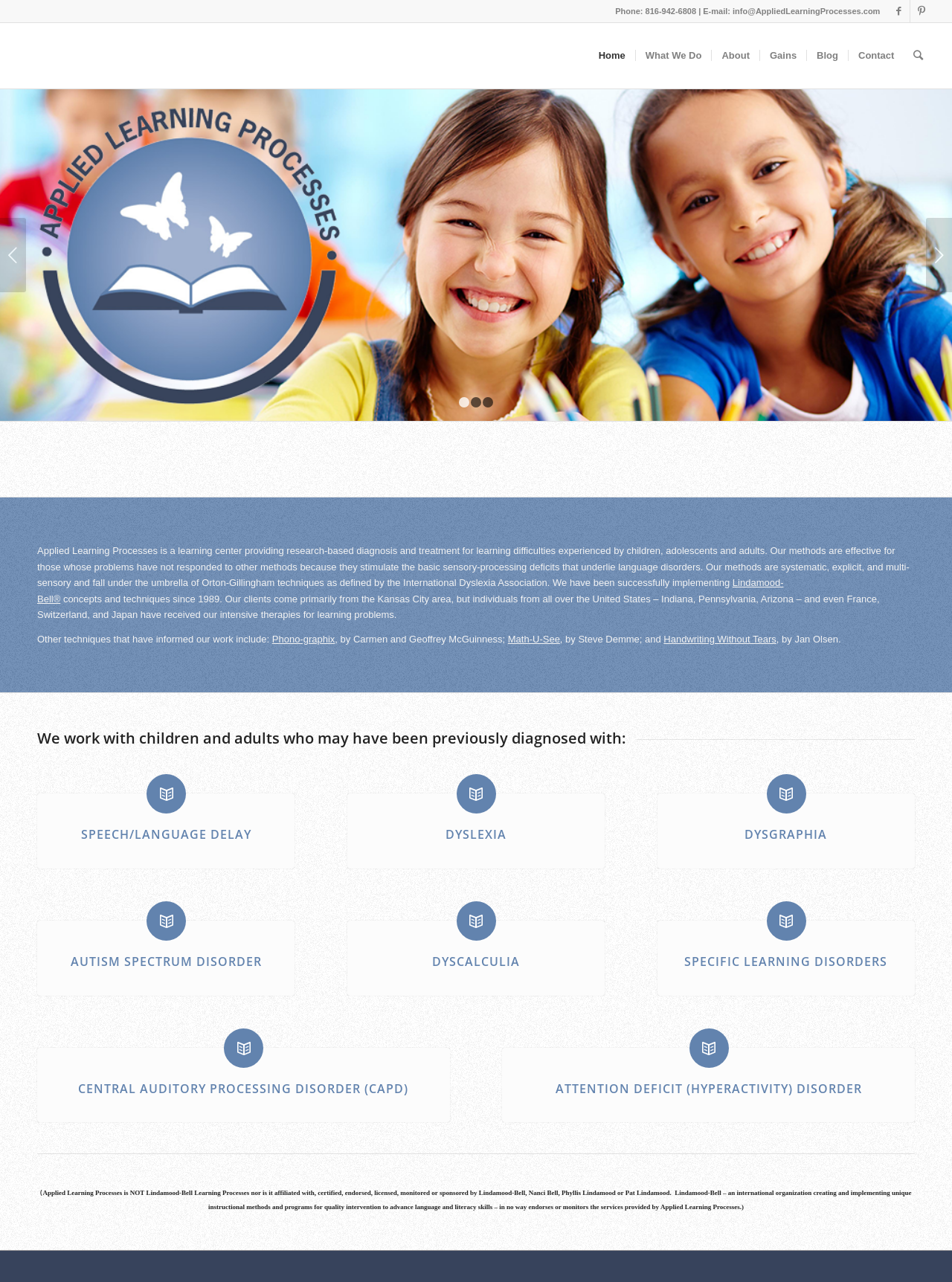Identify the bounding box coordinates of the clickable region necessary to fulfill the following instruction: "Click the 'Contact' link". The bounding box coordinates should be four float numbers between 0 and 1, i.e., [left, top, right, bottom].

[0.891, 0.018, 0.95, 0.069]